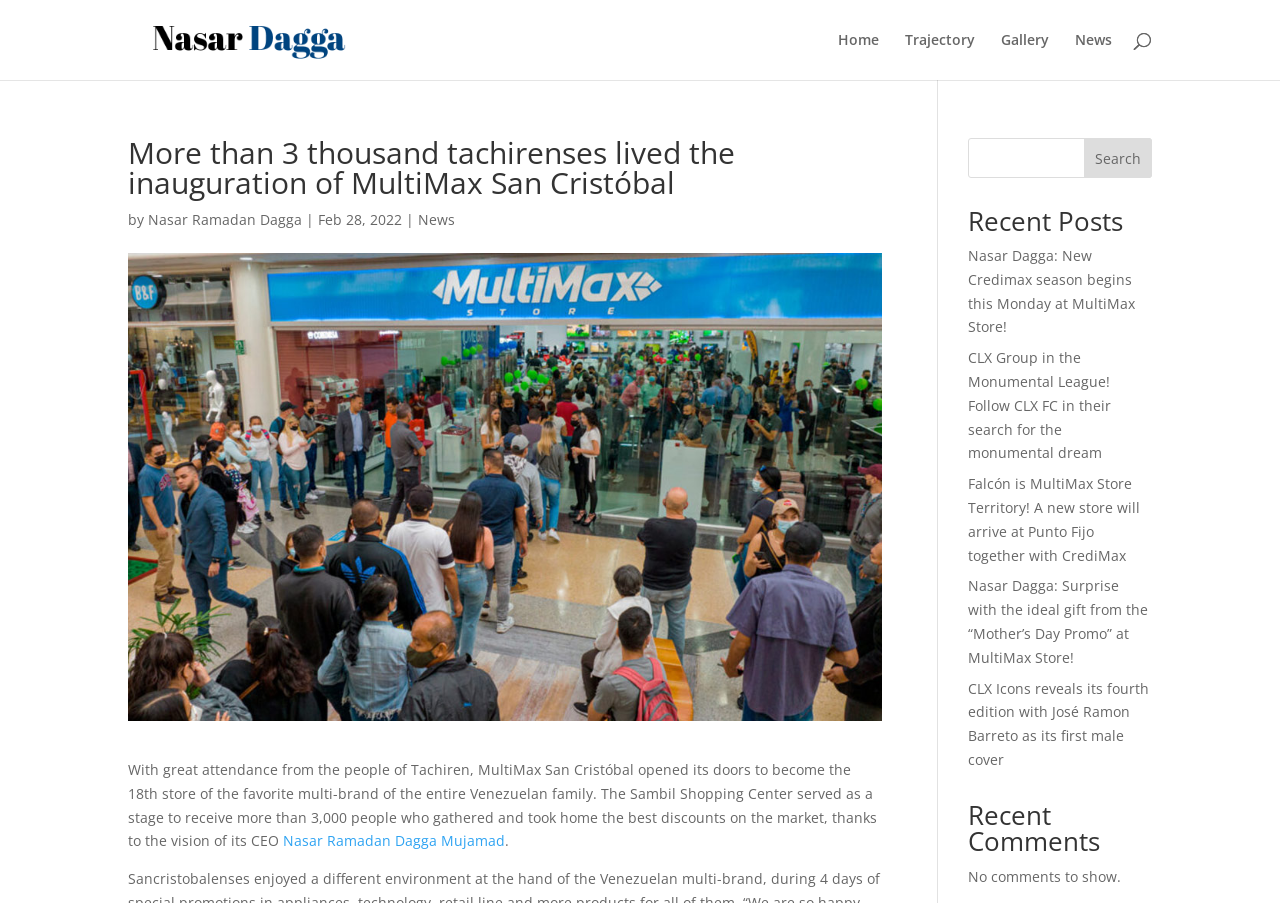What is the name of the shopping center mentioned in the text?
Answer the question based on the image using a single word or a brief phrase.

Sambil Shopping Center